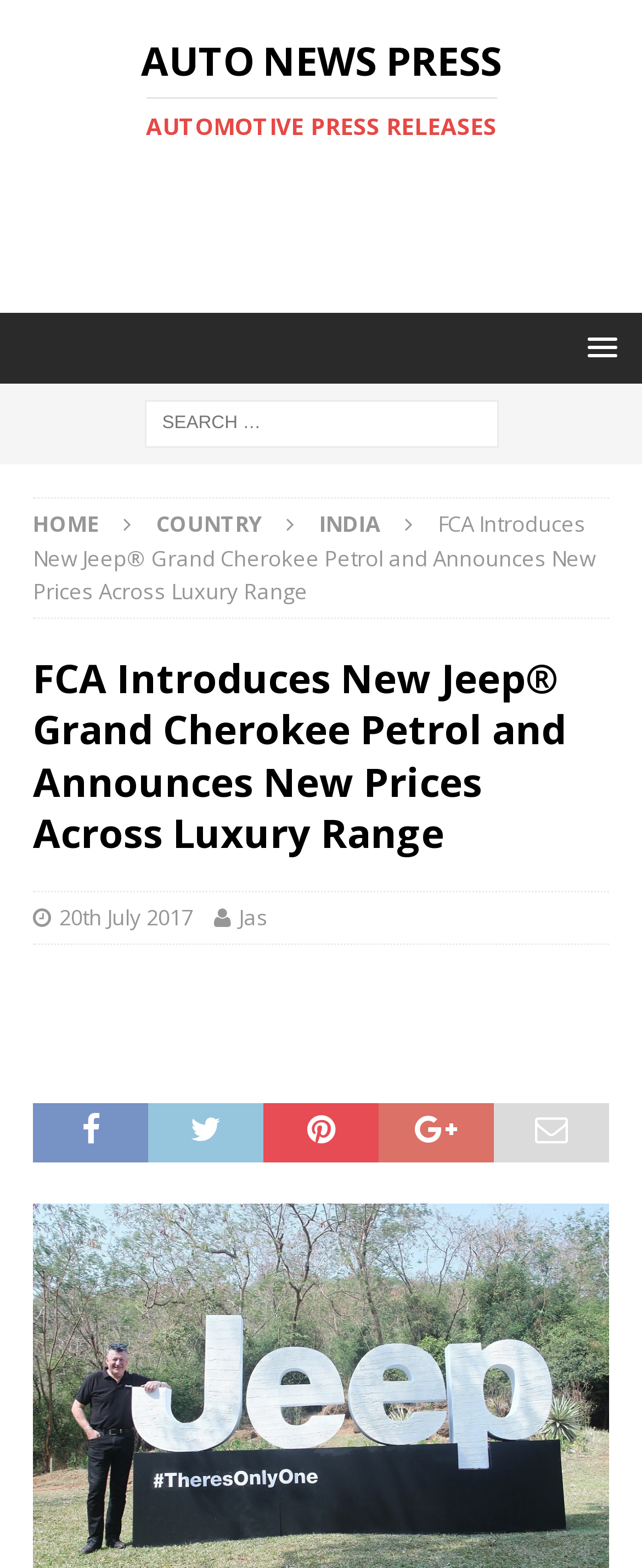Who is the author of the article?
Analyze the screenshot and provide a detailed answer to the question.

The author of the article is mentioned as 'Jas' below the title of the article.